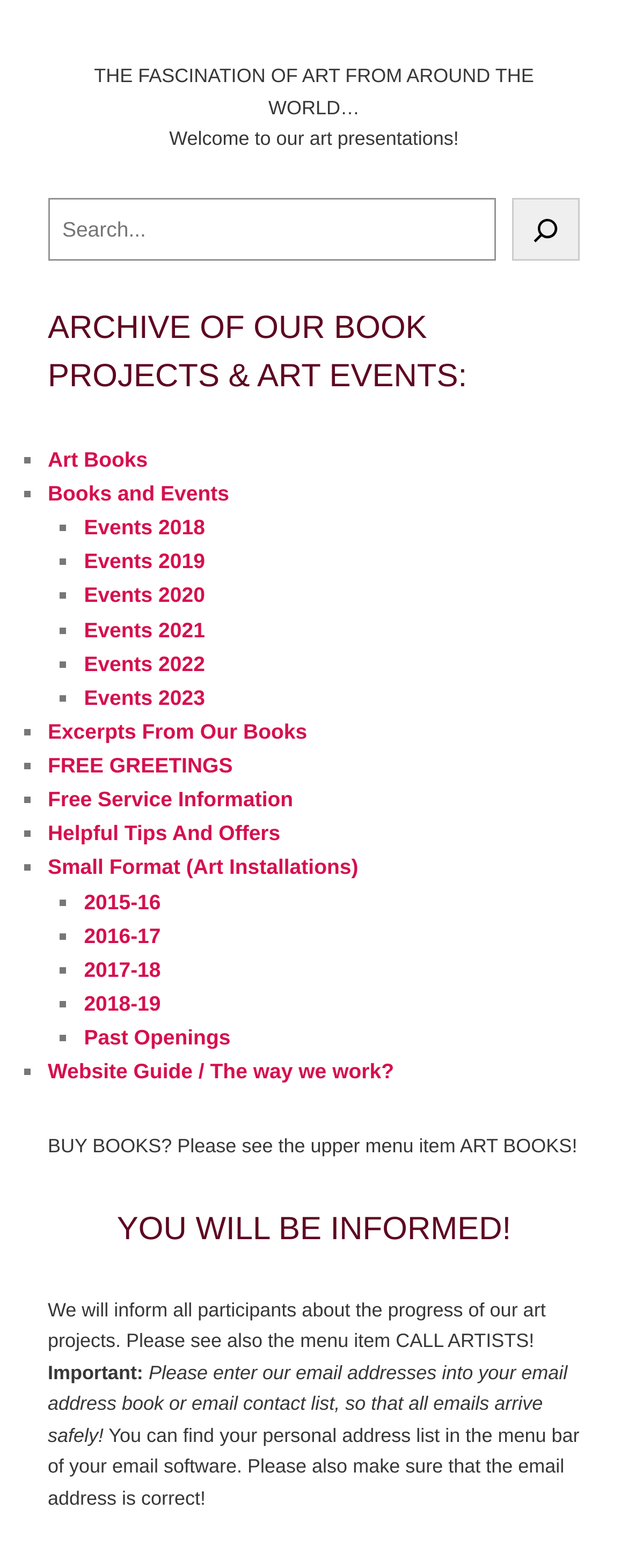Please provide a one-word or short phrase answer to the question:
What is the main theme of this website?

Art and books